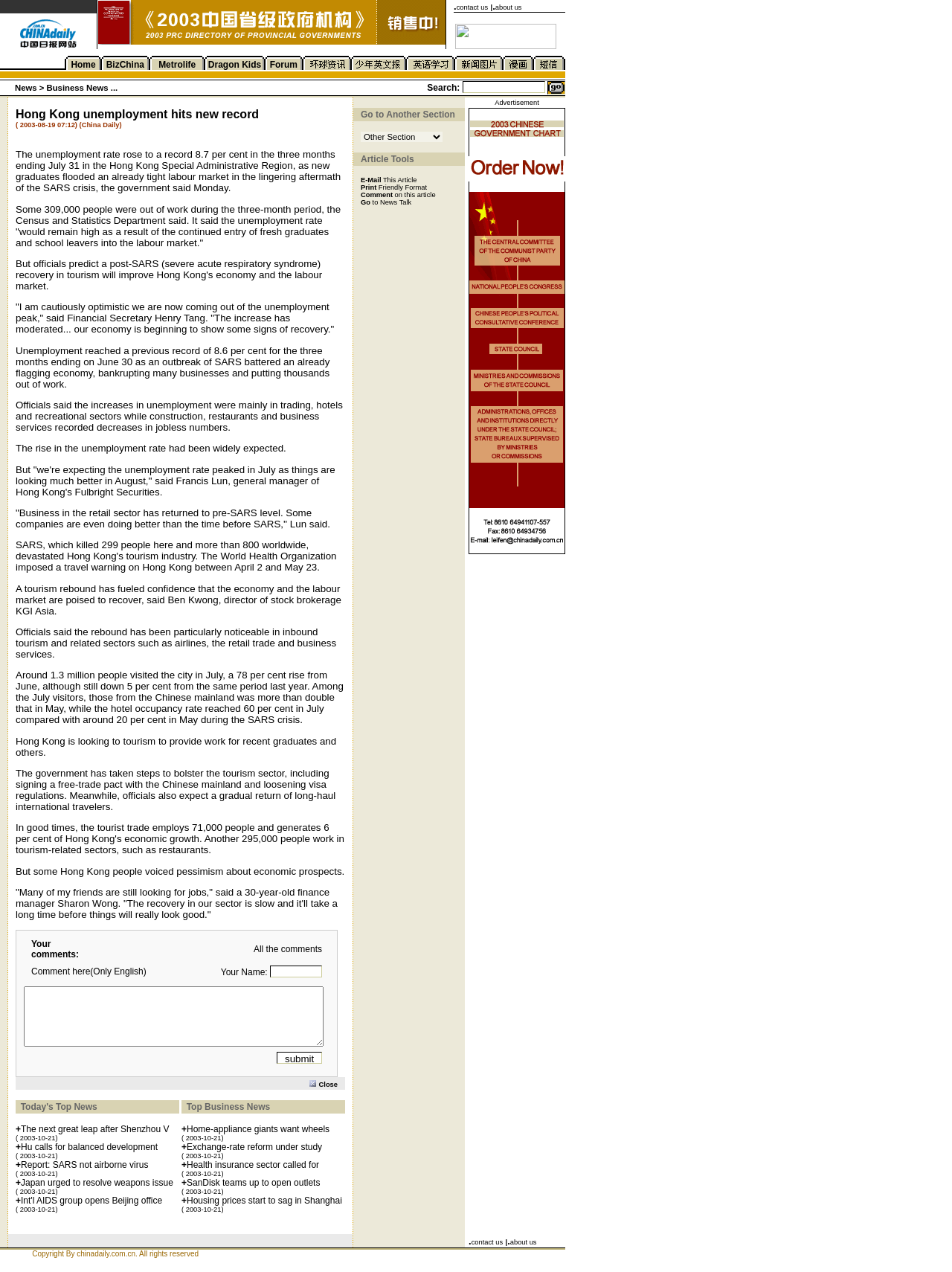Please answer the following question using a single word or phrase: Is there a link to an 'about us' page on this webpage?

Yes